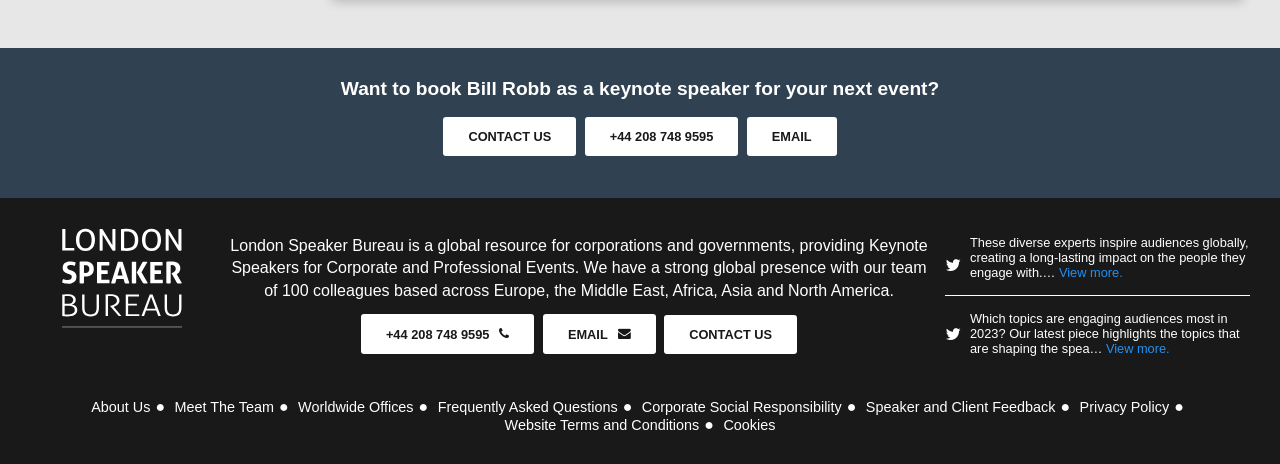Could you determine the bounding box coordinates of the clickable element to complete the instruction: "Contact us"? Provide the coordinates as four float numbers between 0 and 1, i.e., [left, top, right, bottom].

[0.346, 0.252, 0.45, 0.336]